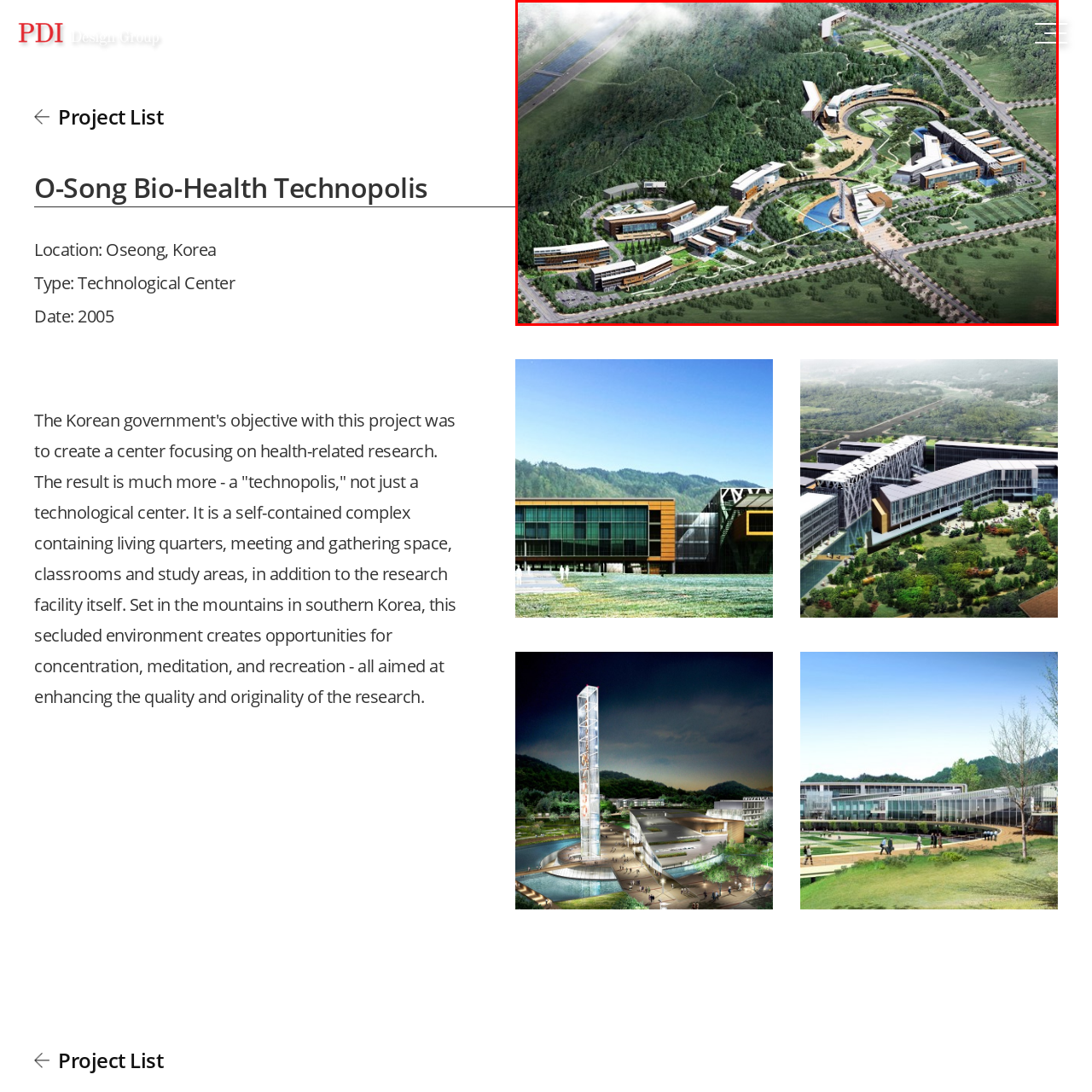When was the project initiated?
Examine the content inside the red bounding box in the image and provide a thorough answer to the question based on that visual information.

According to the caption, the project was initiated by the Korean government in 2005, marking the beginning of the ambitious vision to create a technological hub that prioritizes wellbeing alongside scientific advancement.